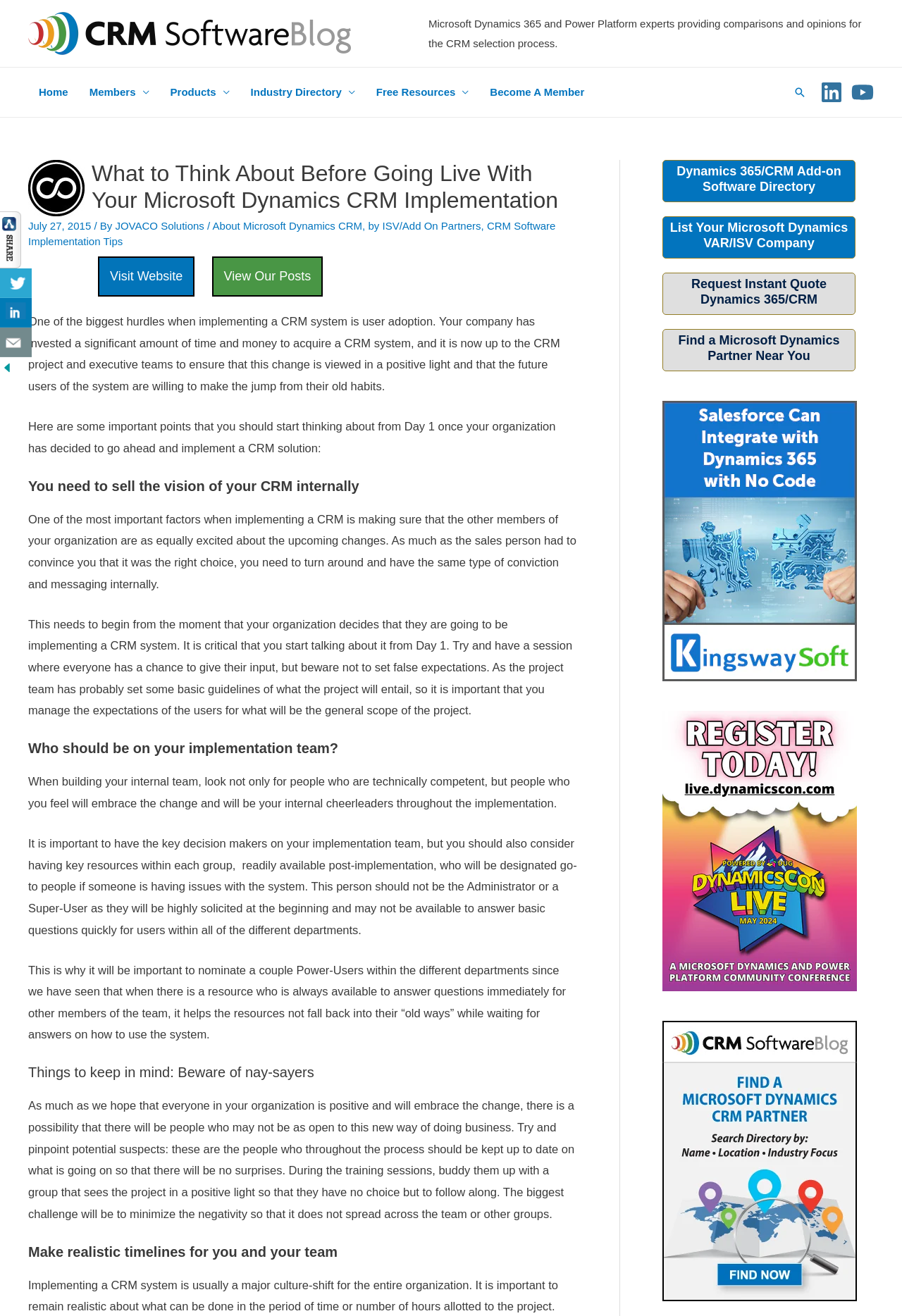What is the topic of the article? Please answer the question using a single word or phrase based on the image.

Microsoft Dynamics CRM implementation